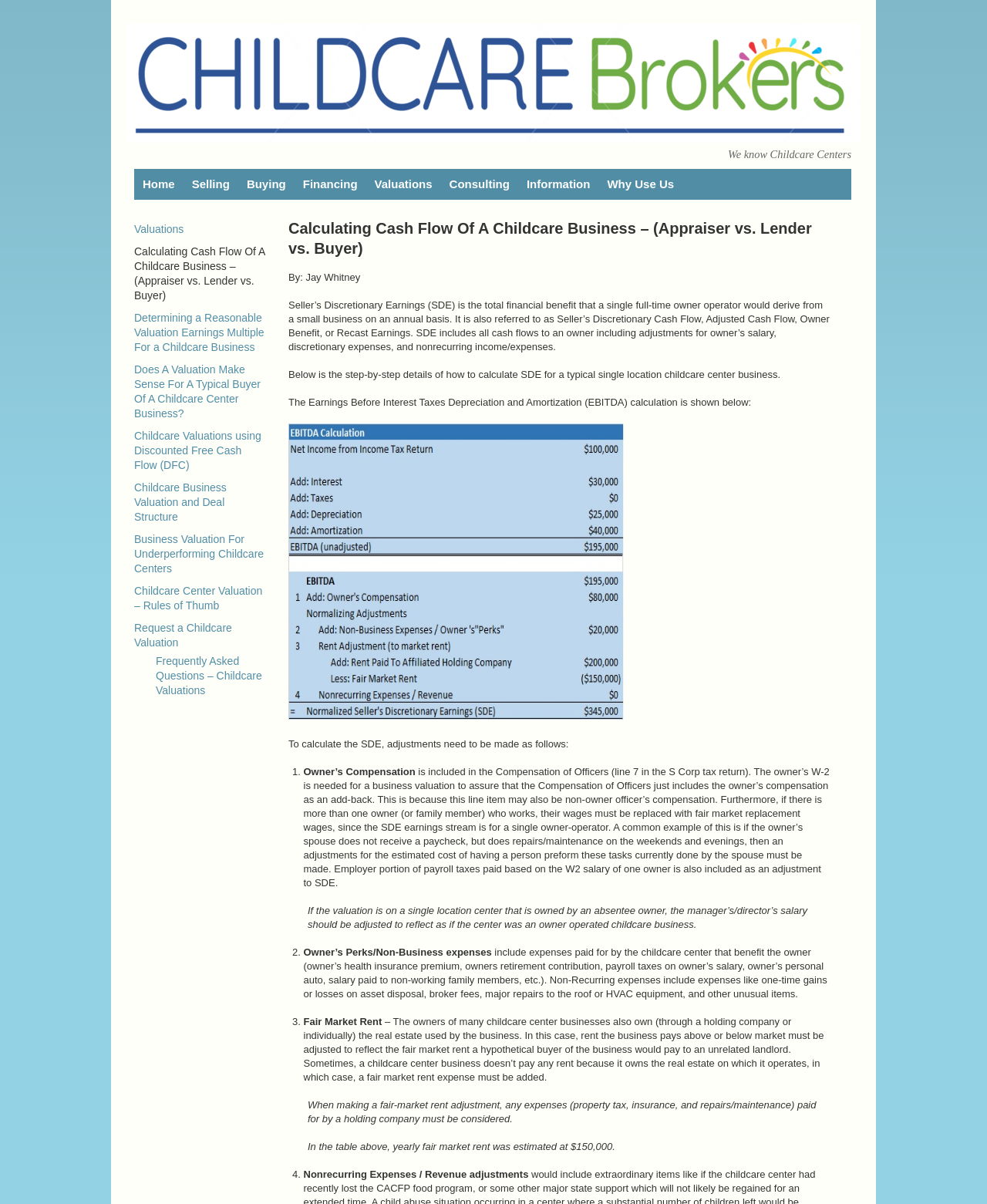Please find and generate the text of the main heading on the webpage.

Calculating Cash Flow Of A Childcare Business – (Appraiser vs. Lender vs. Buyer)